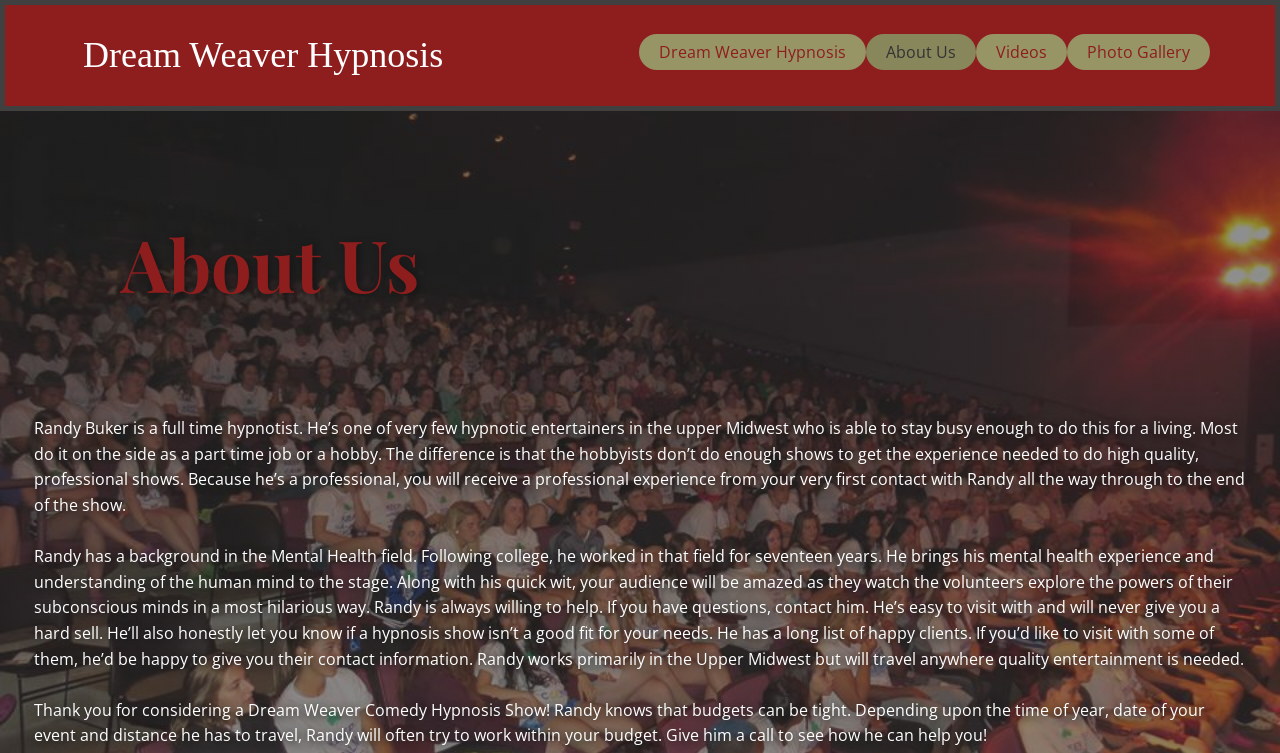Determine the bounding box for the UI element as described: "Dream Weaver Hypnosis". The coordinates should be represented as four float numbers between 0 and 1, formatted as [left, top, right, bottom].

[0.499, 0.045, 0.677, 0.093]